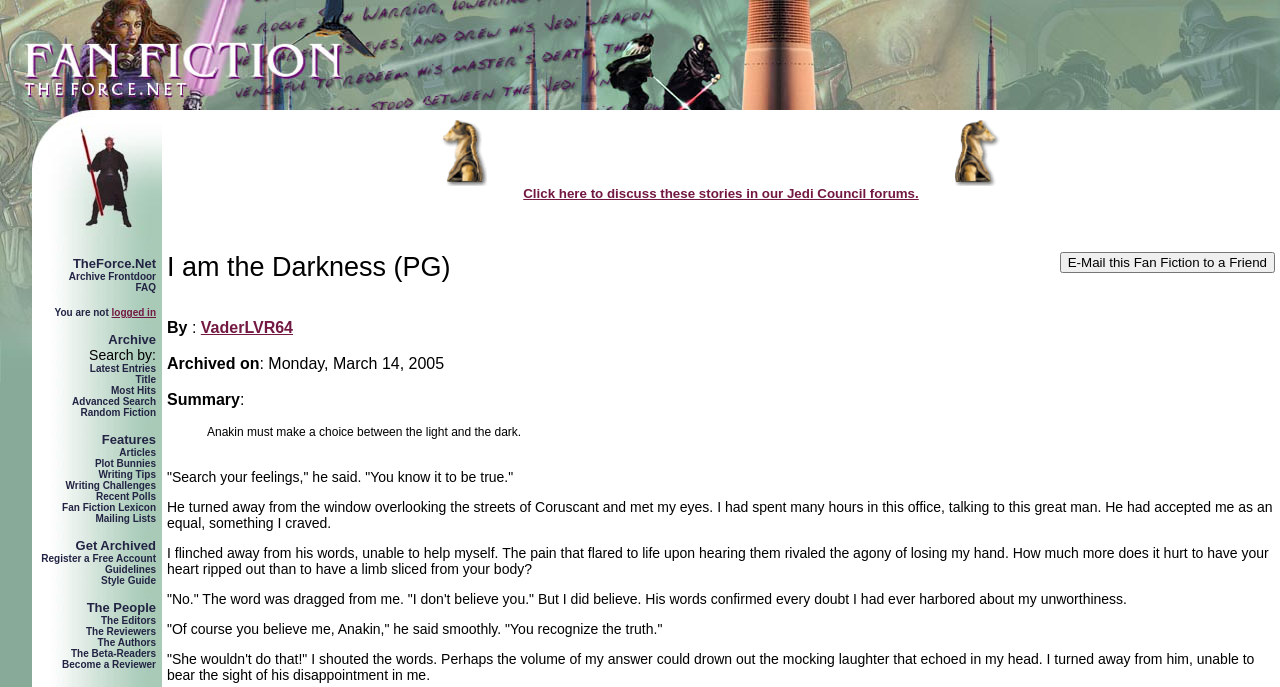Provide a one-word or one-phrase answer to the question:
What is the title of the section below the top navigation bar?

Features